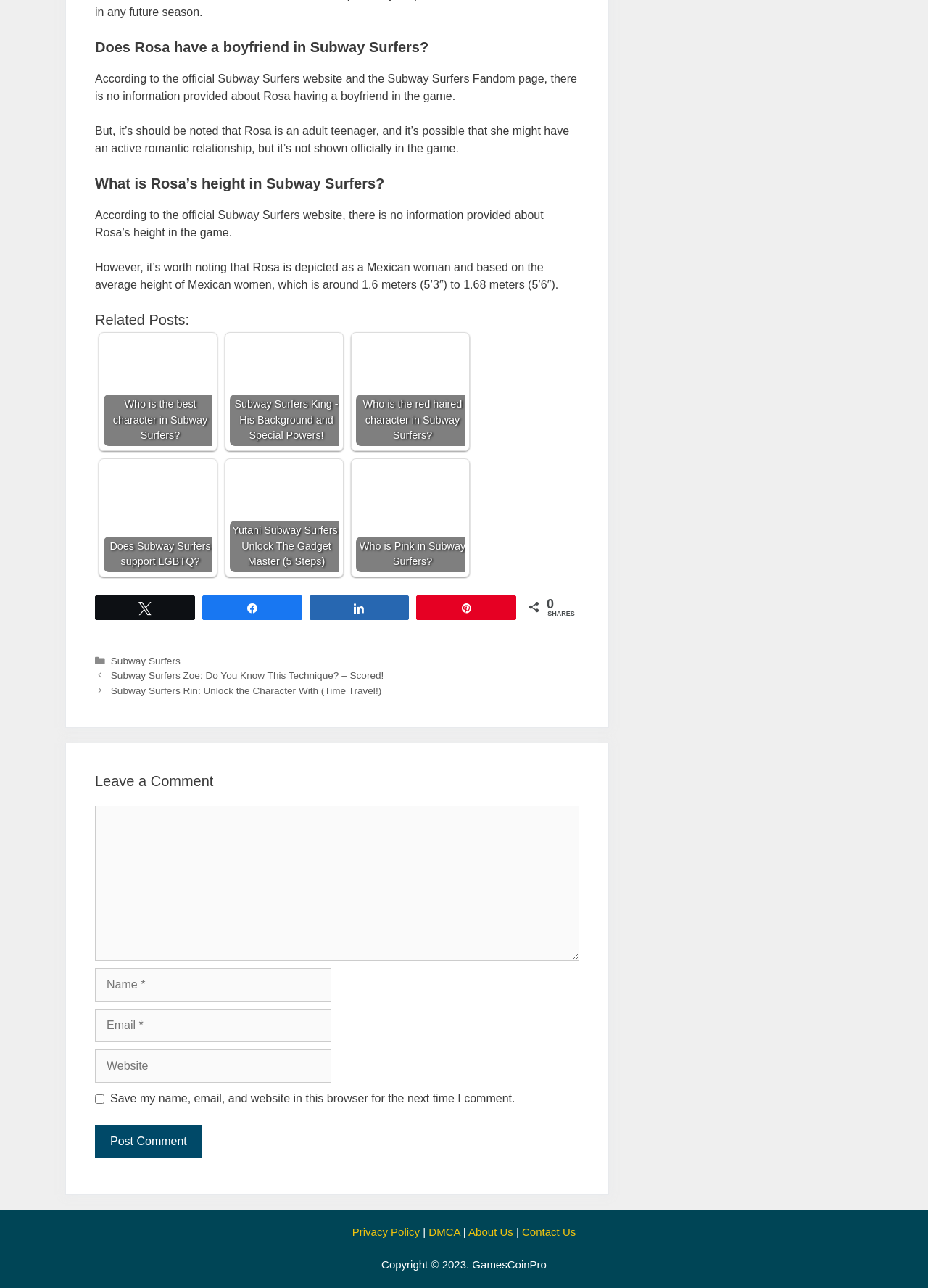What is Rosa's height in Subway Surfers?
Please answer the question with a detailed and comprehensive explanation.

According to the official Subway Surfers website, there is no information provided about Rosa's height in the game. However, it's worth noting that Rosa is depicted as a Mexican woman and based on the average height of Mexican women, which is around 1.6 meters (5'3″) to 1.68 meters (5'6″).